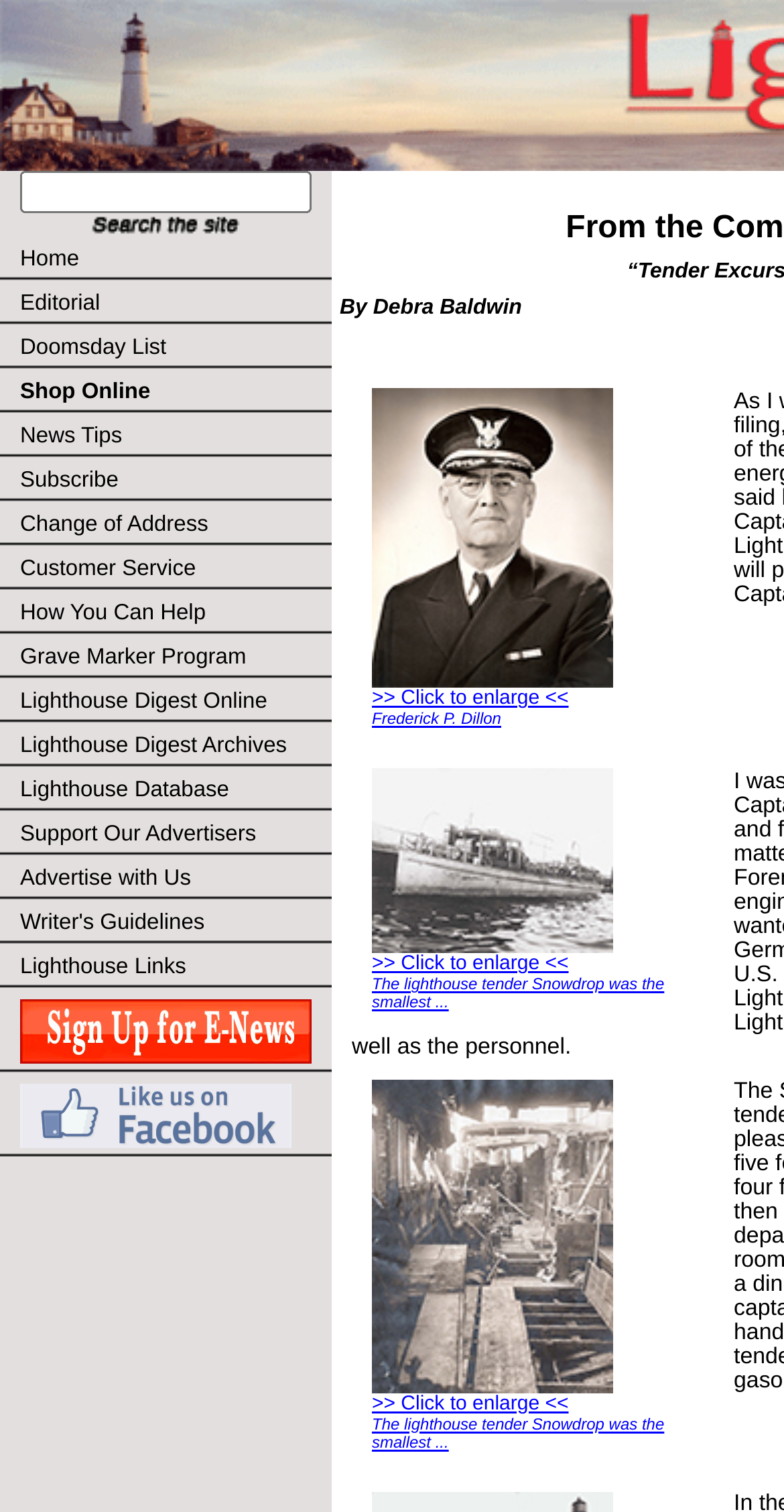What is the topic of the webpage?
Please interpret the details in the image and answer the question thoroughly.

The webpage appears to be dedicated to lighthouses, as evidenced by the presence of lighthouse-related images and text. The website may provide information, news, or resources related to lighthouses.